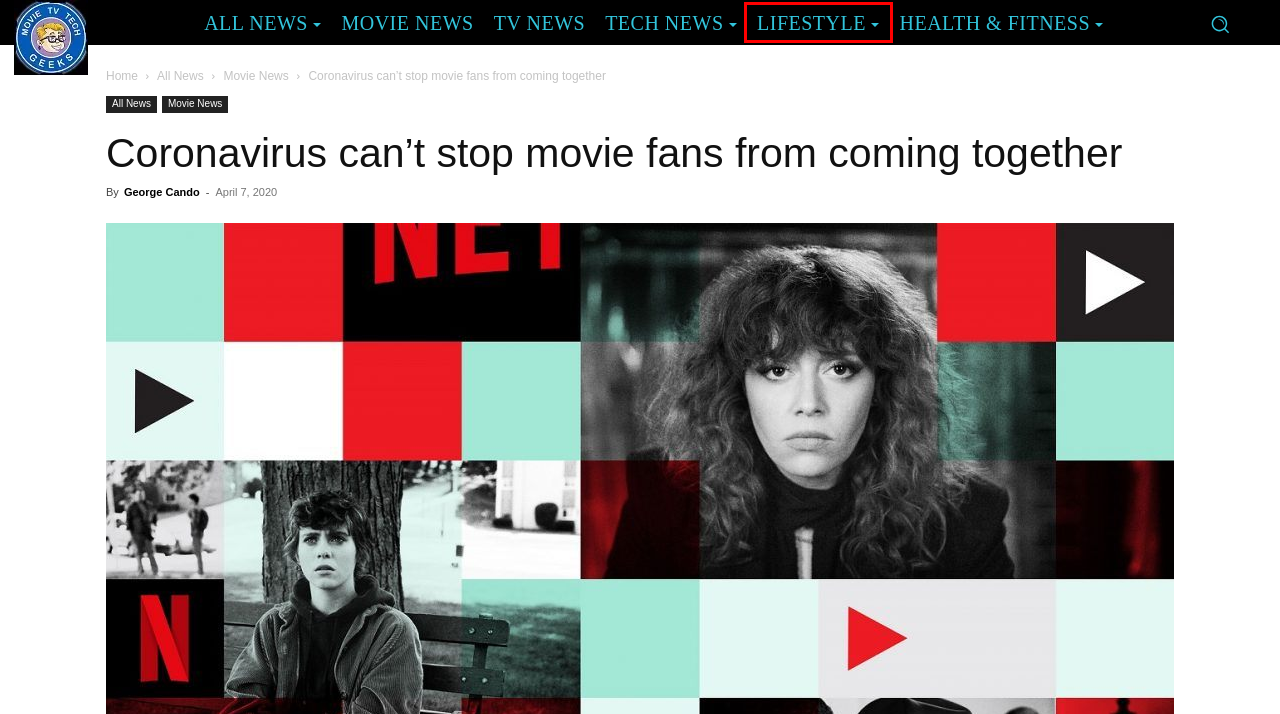Given a screenshot of a webpage with a red bounding box highlighting a UI element, determine which webpage description best matches the new webpage that appears after clicking the highlighted element. Here are the candidates:
A. TV News
B. Tech News Archives - Movie TV Tech Geeks News
C. Movie News
D. Health & Fitness Archives - Movie TV Tech Geeks News
E. Movie TV Tech Geeks News | Latest Movie TV Tech News and Much More
F. George Cando
G. All News
H. Lifestyle Archives - Movie TV Tech Geeks News

H